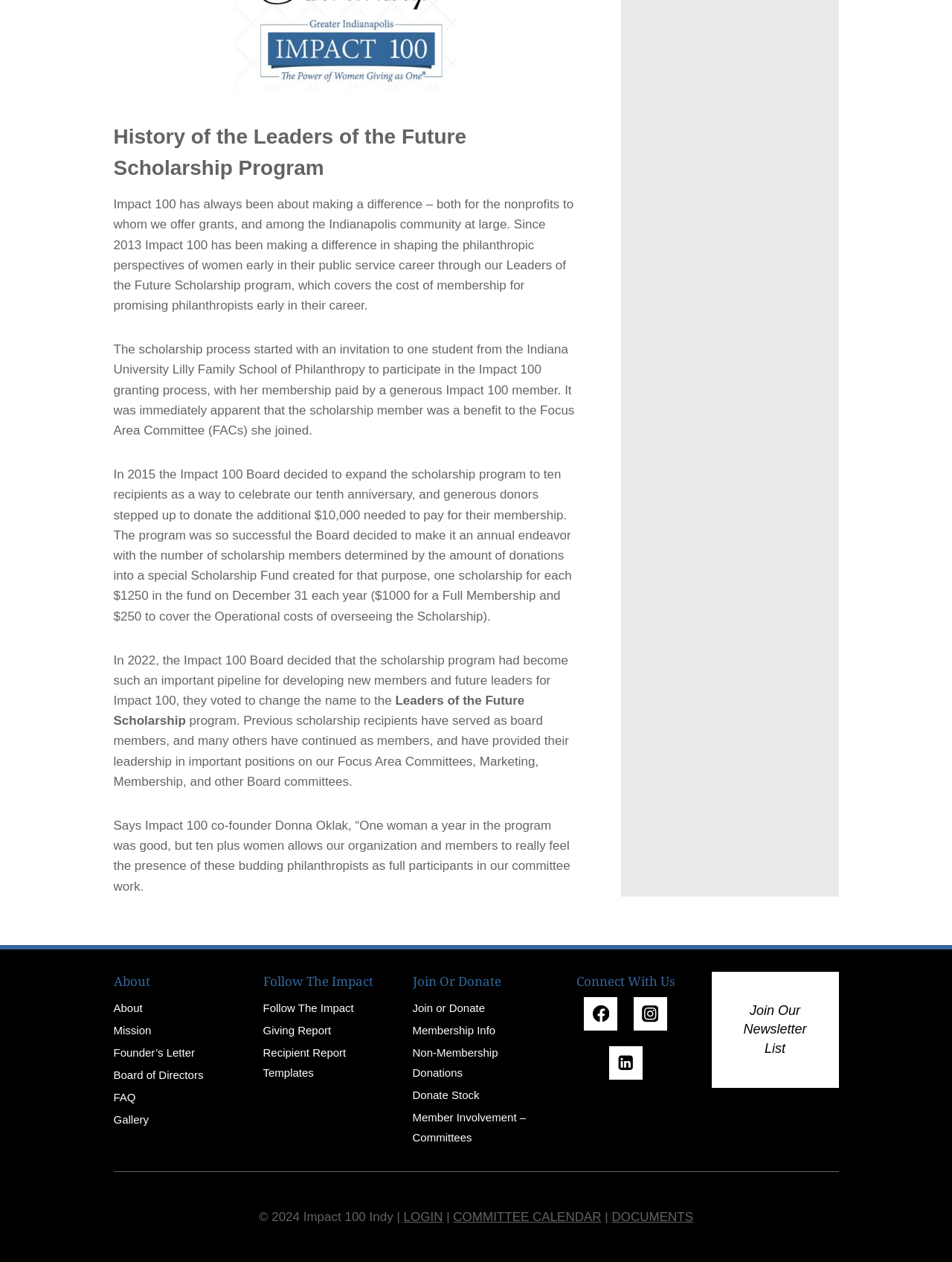What year is the copyright of the website?
Give a detailed and exhaustive answer to the question.

The copyright year of the website can be found at the bottom of the page, which states '© 2024 Impact 100 Indy |'